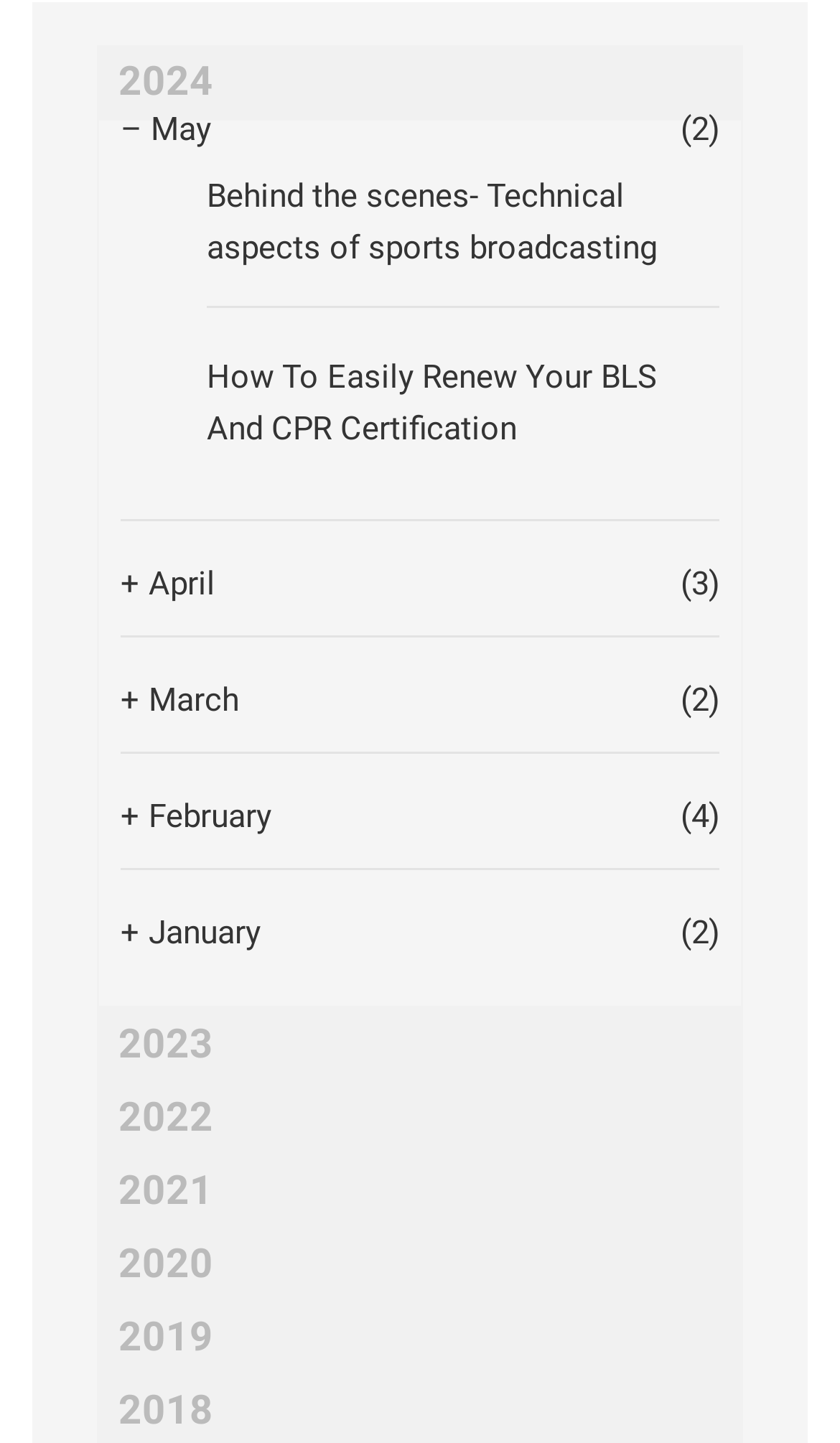Please provide a one-word or short phrase answer to the question:
What is the month with the most links?

February